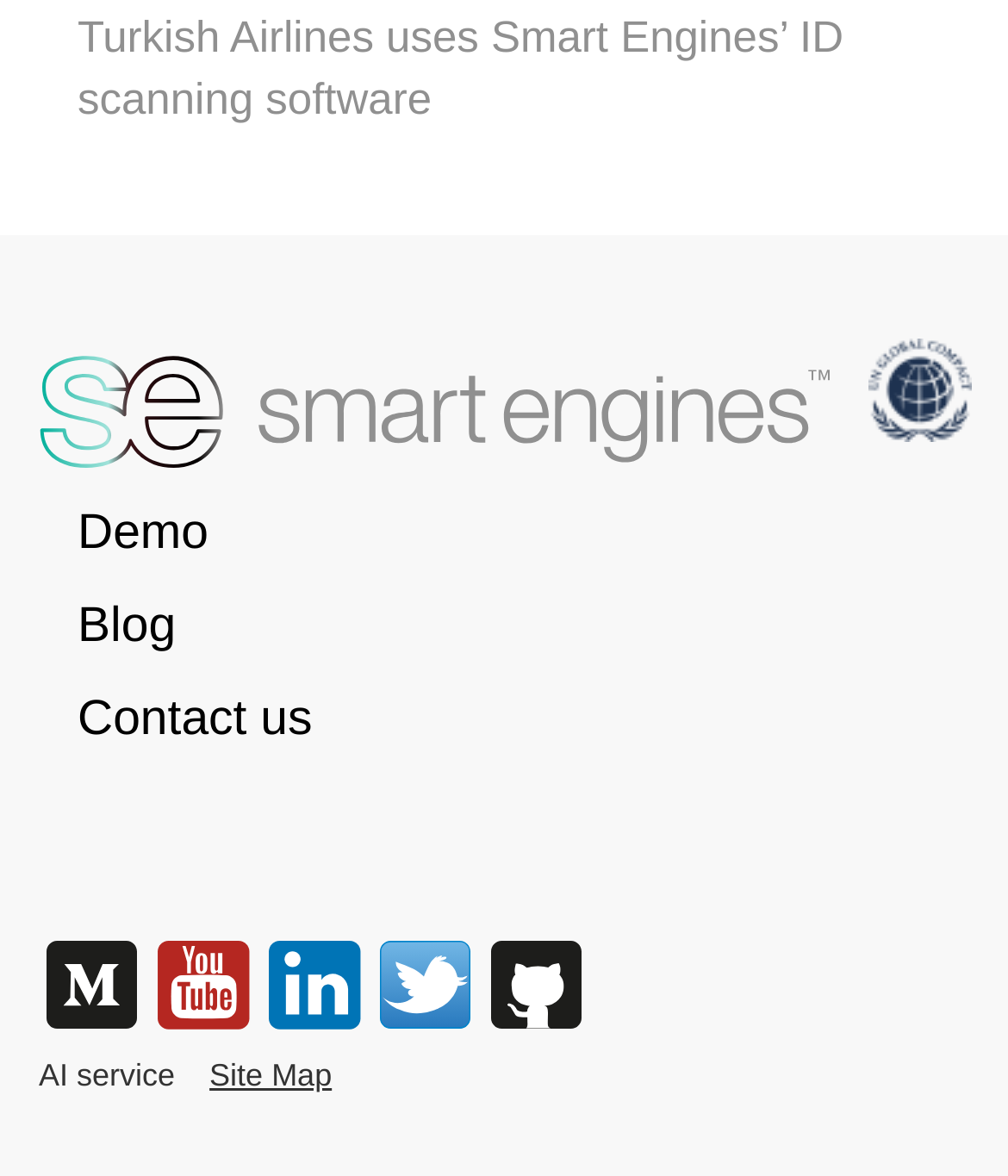Given the description "aria-label="Smart Engines GitHub"", determine the bounding box of the corresponding UI element.

[0.478, 0.849, 0.578, 0.885]